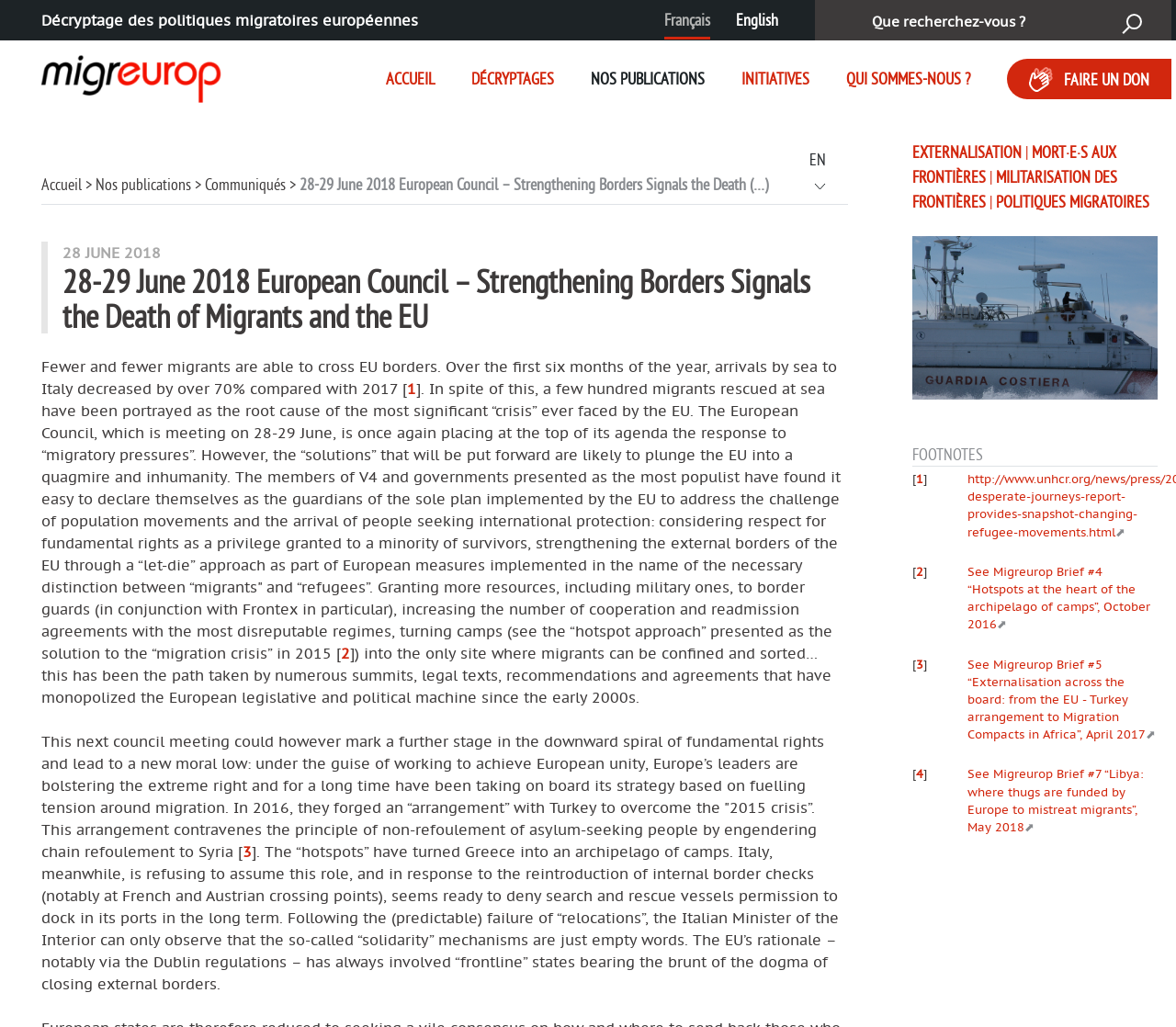Respond with a single word or phrase:
What is the topic of the article?

Migrants and EU borders